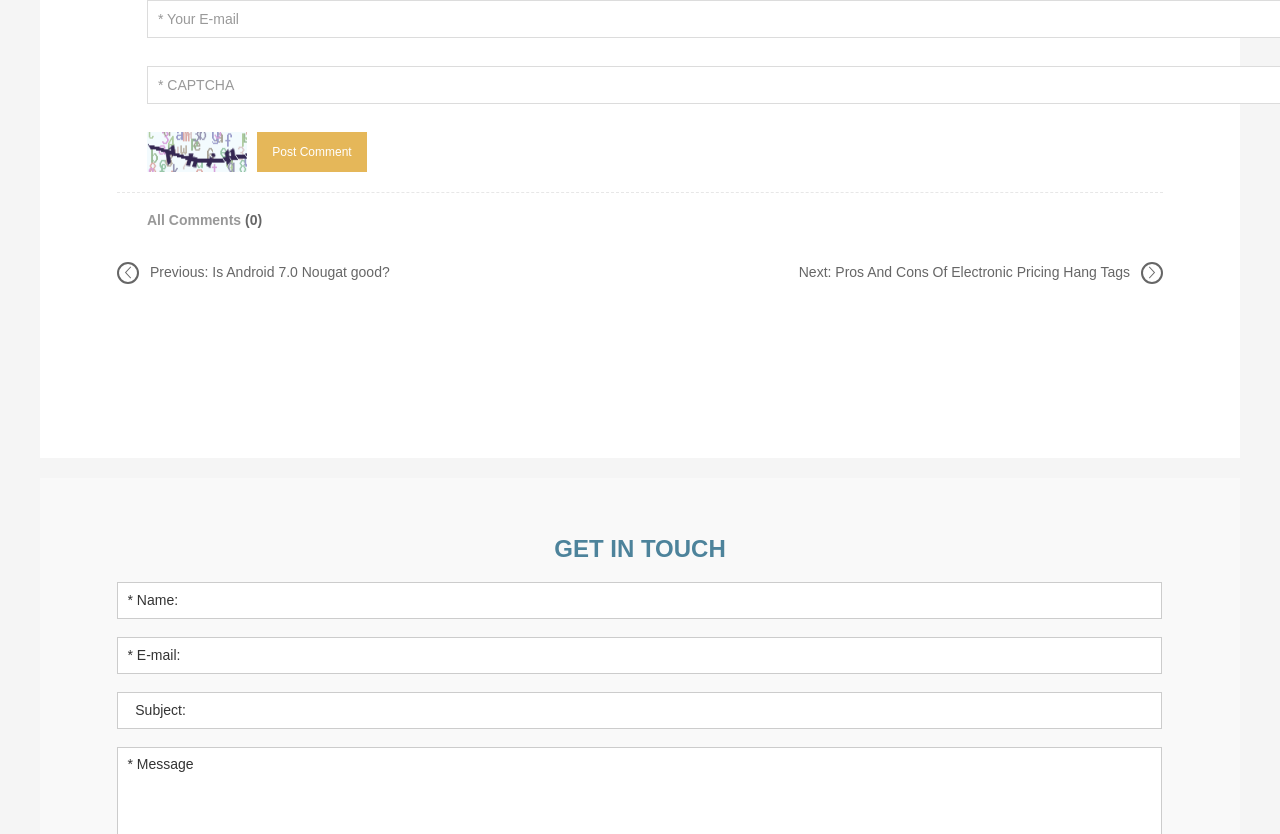Please identify the bounding box coordinates of the region to click in order to complete the task: "Click on the 'Home' link". The coordinates must be four float numbers between 0 and 1, specified as [left, top, right, bottom].

None